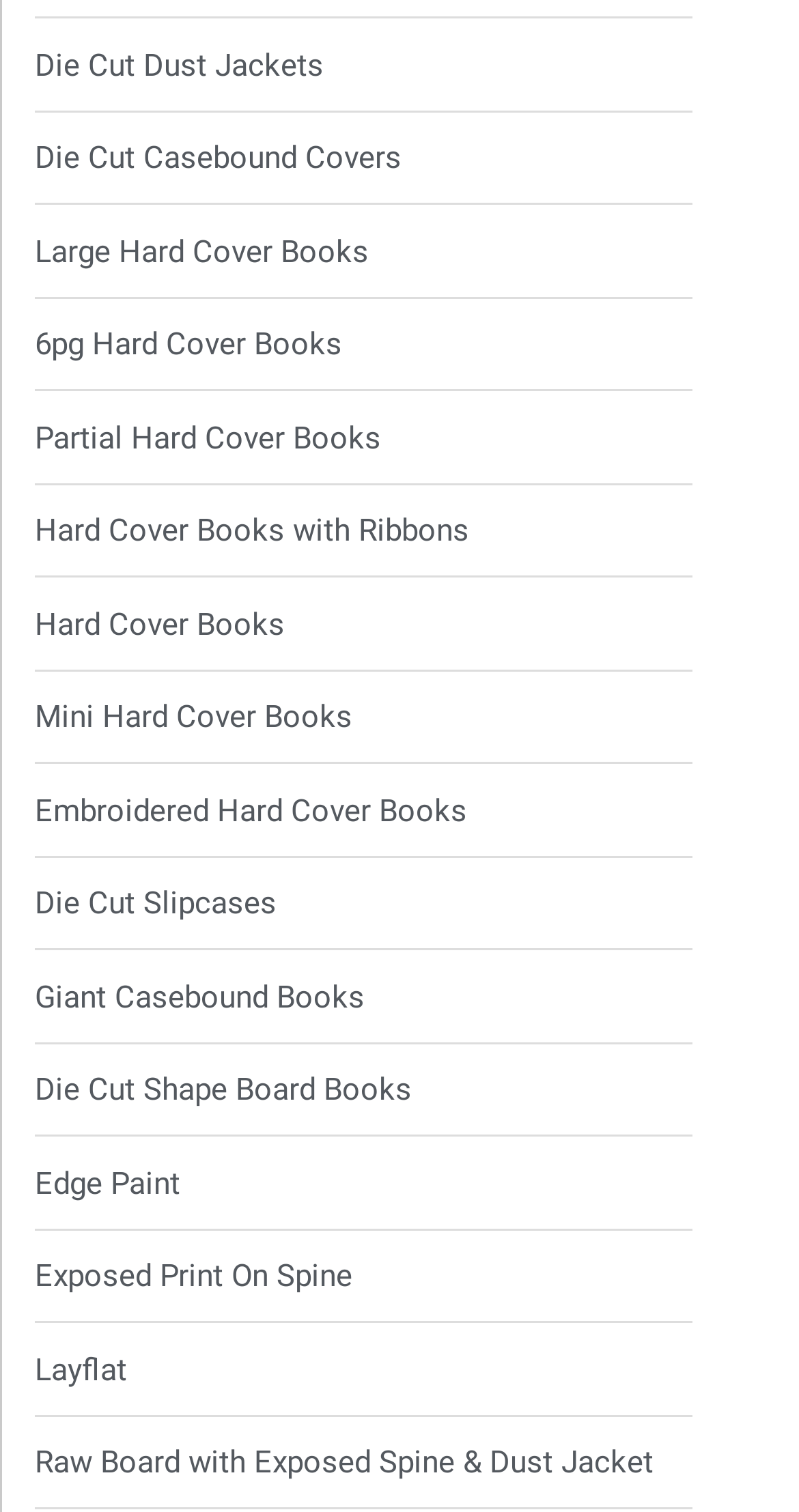Identify the bounding box coordinates for the region of the element that should be clicked to carry out the instruction: "Learn about Edge Paint". The bounding box coordinates should be four float numbers between 0 and 1, i.e., [left, top, right, bottom].

[0.044, 0.768, 0.959, 0.798]